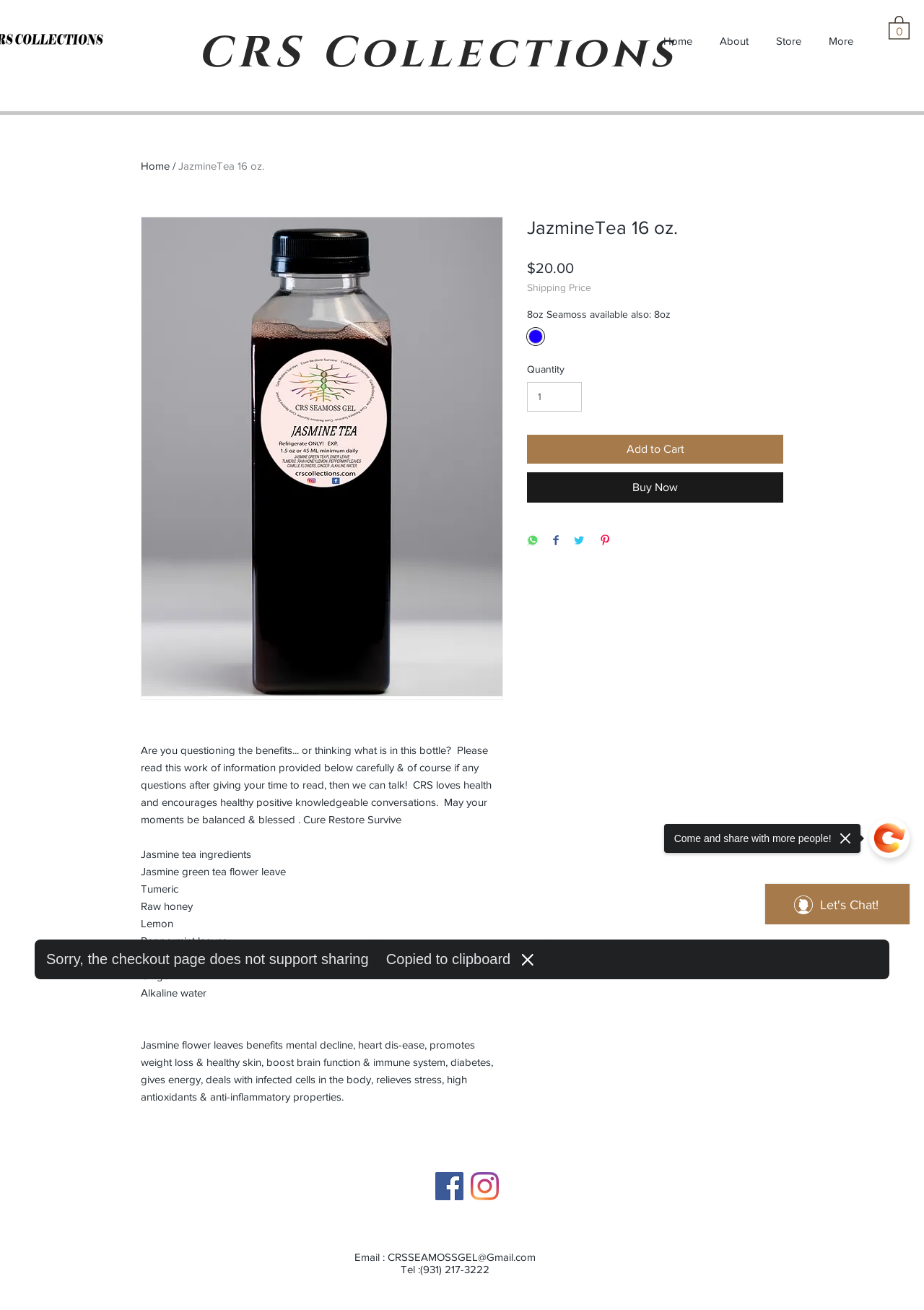Reply to the question with a single word or phrase:
What are the ingredients of the Jasmine tea?

Jasmine green tea flower leave, Tumeric, Raw honey, Lemon, Peppermint leaves, Camille flowers, Ginger, Alkaline water